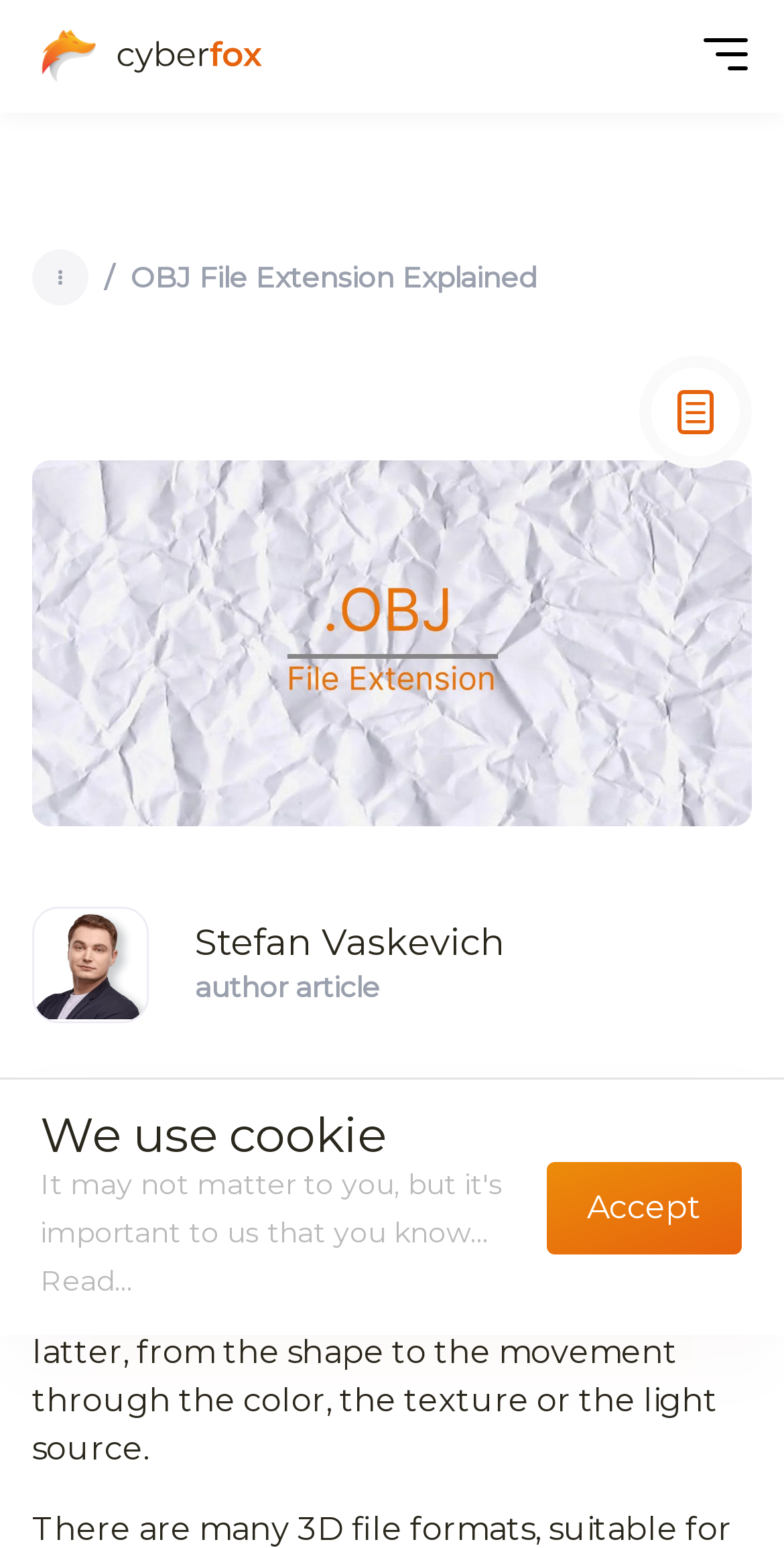Locate the UI element described by Contact me in the provided webpage screenshot. Return the bounding box coordinates in the format (top-left x, top-left y, bottom-right x, bottom-right y), ensuring all values are between 0 and 1.

[0.082, 0.779, 0.918, 0.841]